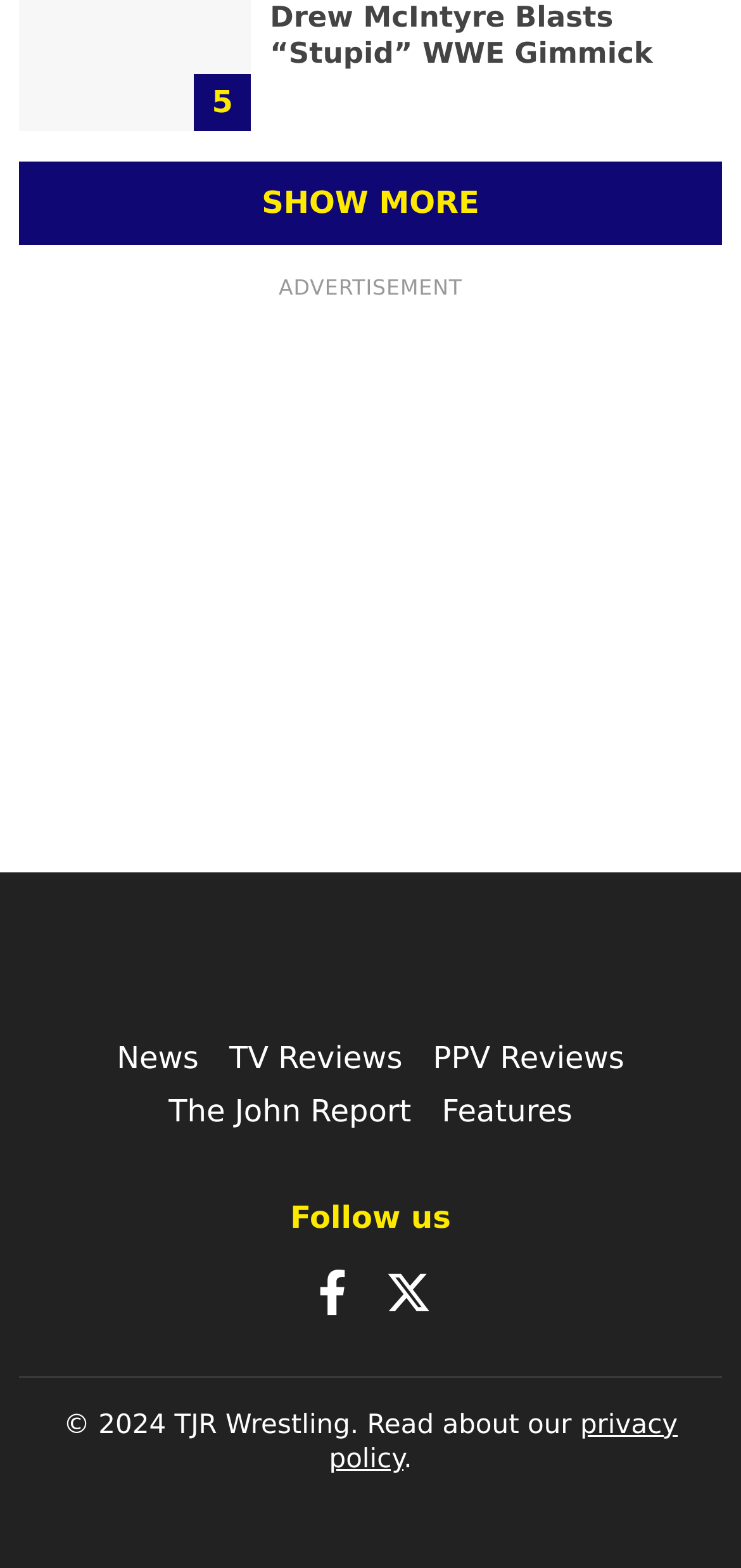Pinpoint the bounding box coordinates of the element you need to click to execute the following instruction: "Go to 'The John Report'". The bounding box should be represented by four float numbers between 0 and 1, in the format [left, top, right, bottom].

[0.227, 0.697, 0.555, 0.72]